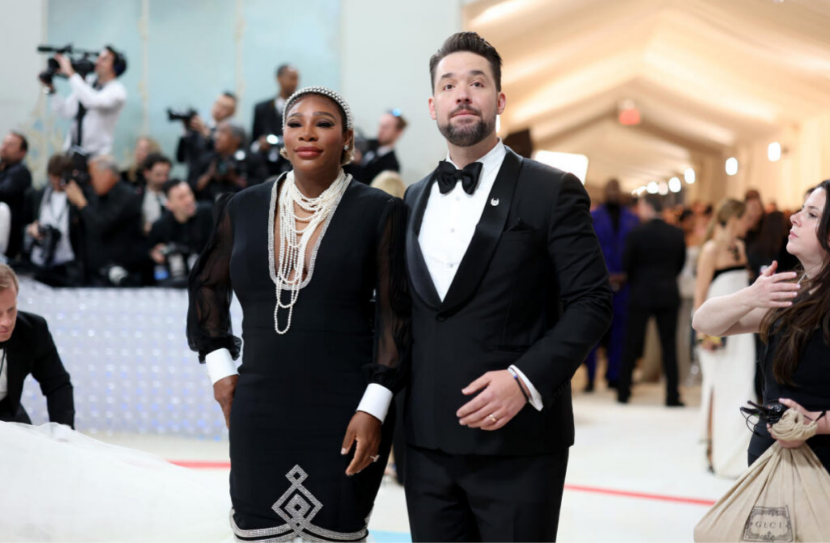Refer to the image and provide an in-depth answer to the question:
What is Alexis Ohanian wearing?

According to the caption, Alexis Ohanian is 'equally dapper in a classic black tuxedo', which suggests that he is wearing a black tuxedo.